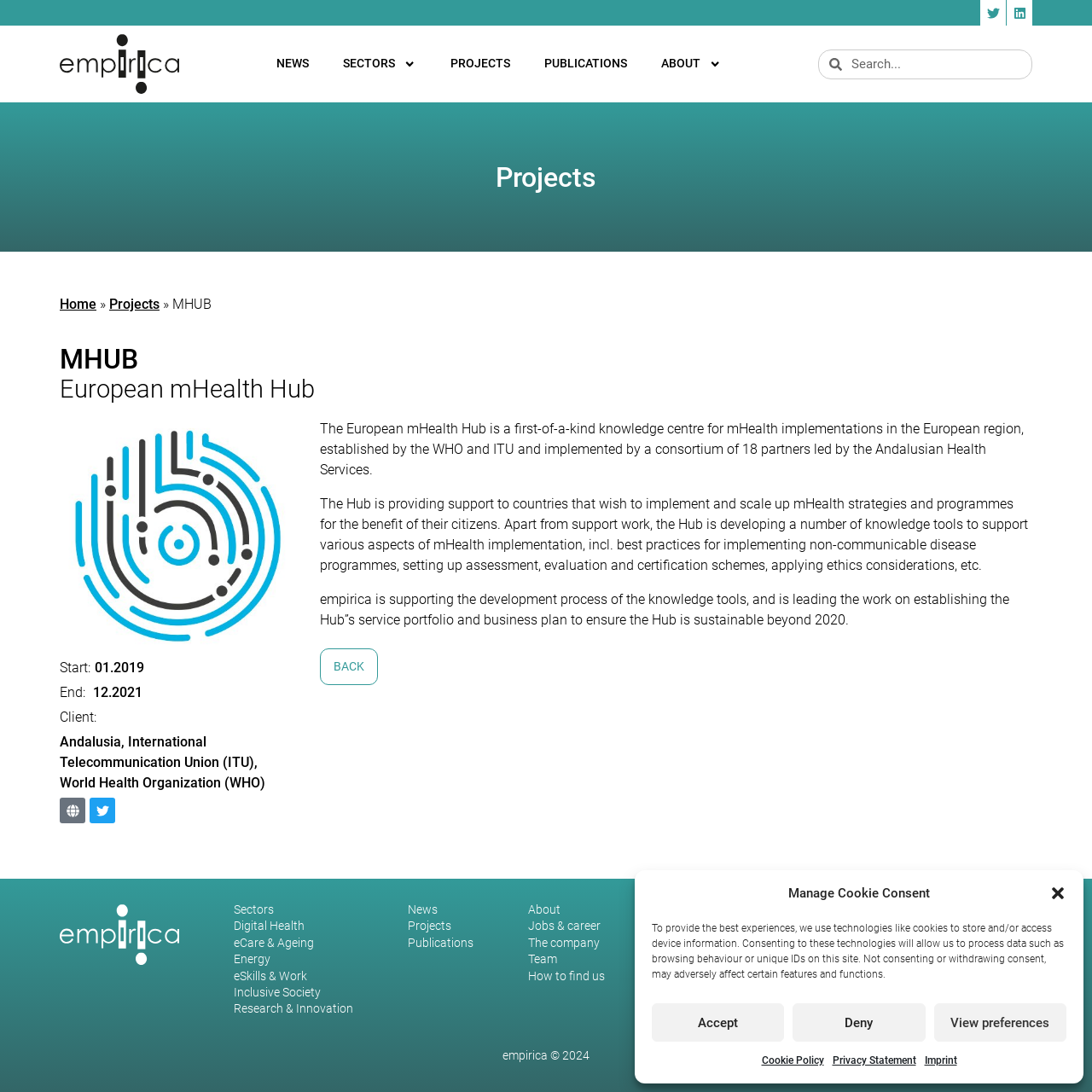Who are the founders of the European mHealth Hub?
Please ensure your answer to the question is detailed and covers all necessary aspects.

According to the webpage content, the European mHealth Hub was established by the World Health Organization (WHO) and the International Telecommunication Union (ITU).